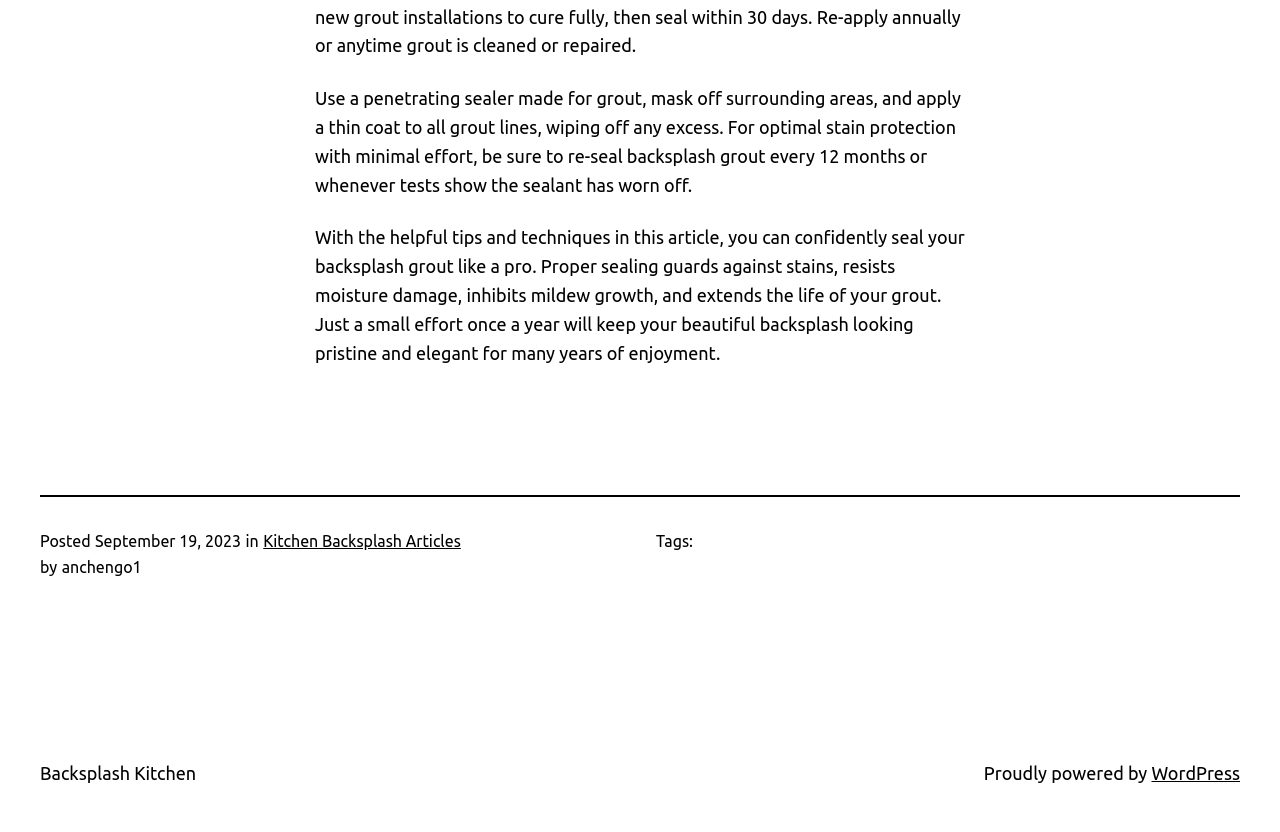Please analyze the image and give a detailed answer to the question:
How often should backsplash grout be re-sealed?

The webpage suggests that for optimal stain protection with minimal effort, backsplash grout should be re-sealed every 12 months or whenever tests show the sealant has worn off.